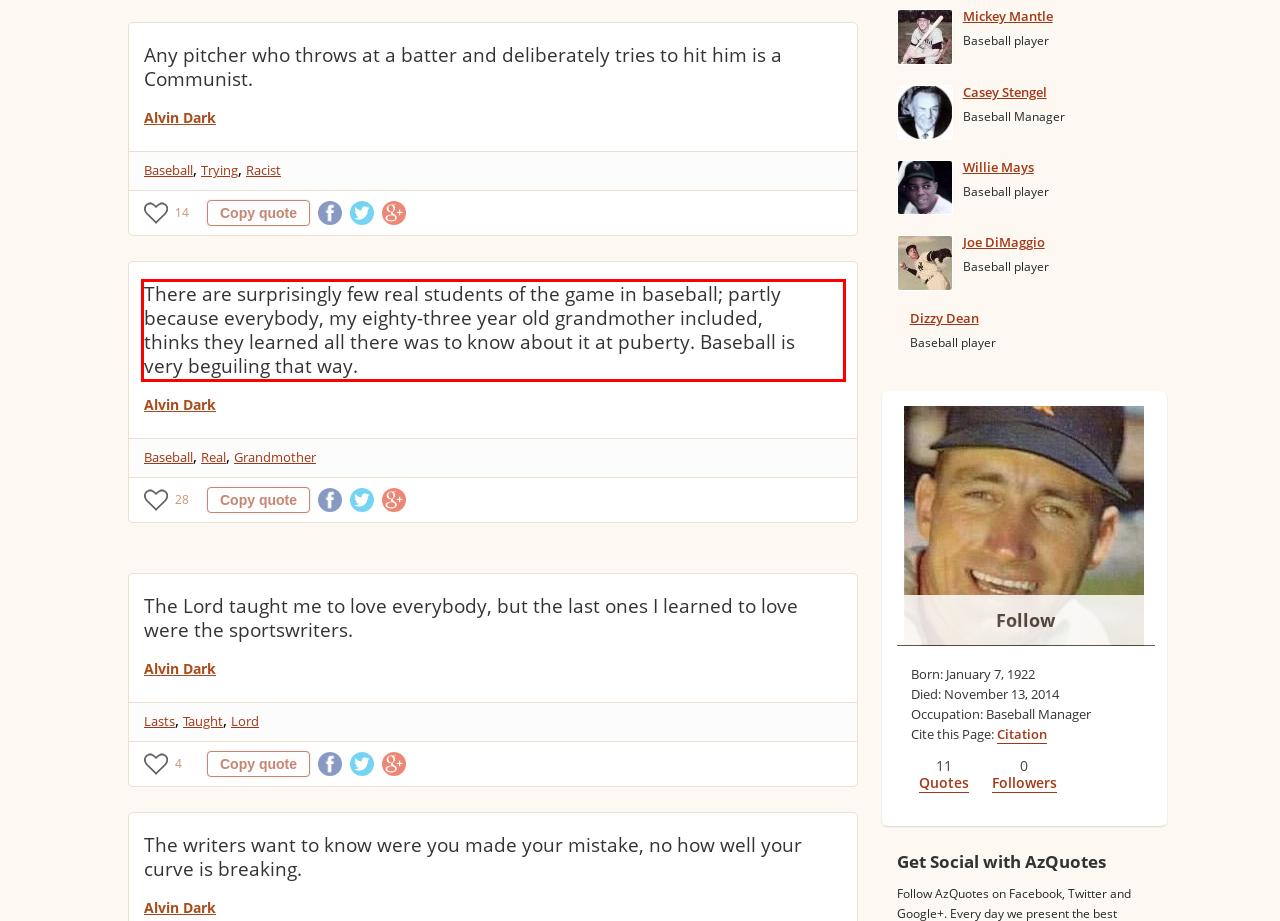You are given a webpage screenshot with a red bounding box around a UI element. Extract and generate the text inside this red bounding box.

There are surprisingly few real students of the game in baseball; partly because everybody, my eighty-three year old grandmother included, thinks they learned all there was to know about it at puberty. Baseball is very beguiling that way.